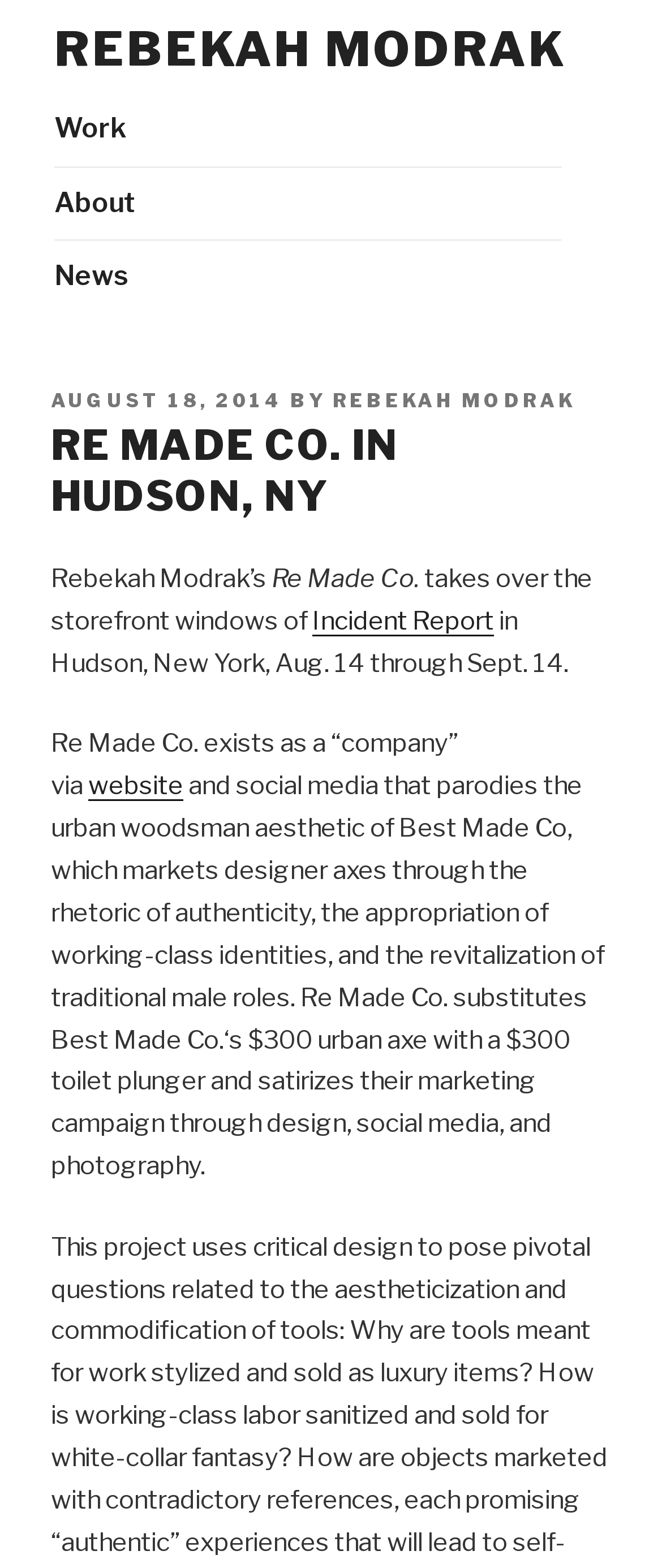Please locate the bounding box coordinates for the element that should be clicked to achieve the following instruction: "Go to the Work page". Ensure the coordinates are given as four float numbers between 0 and 1, i.e., [left, top, right, bottom].

[0.082, 0.06, 0.848, 0.106]